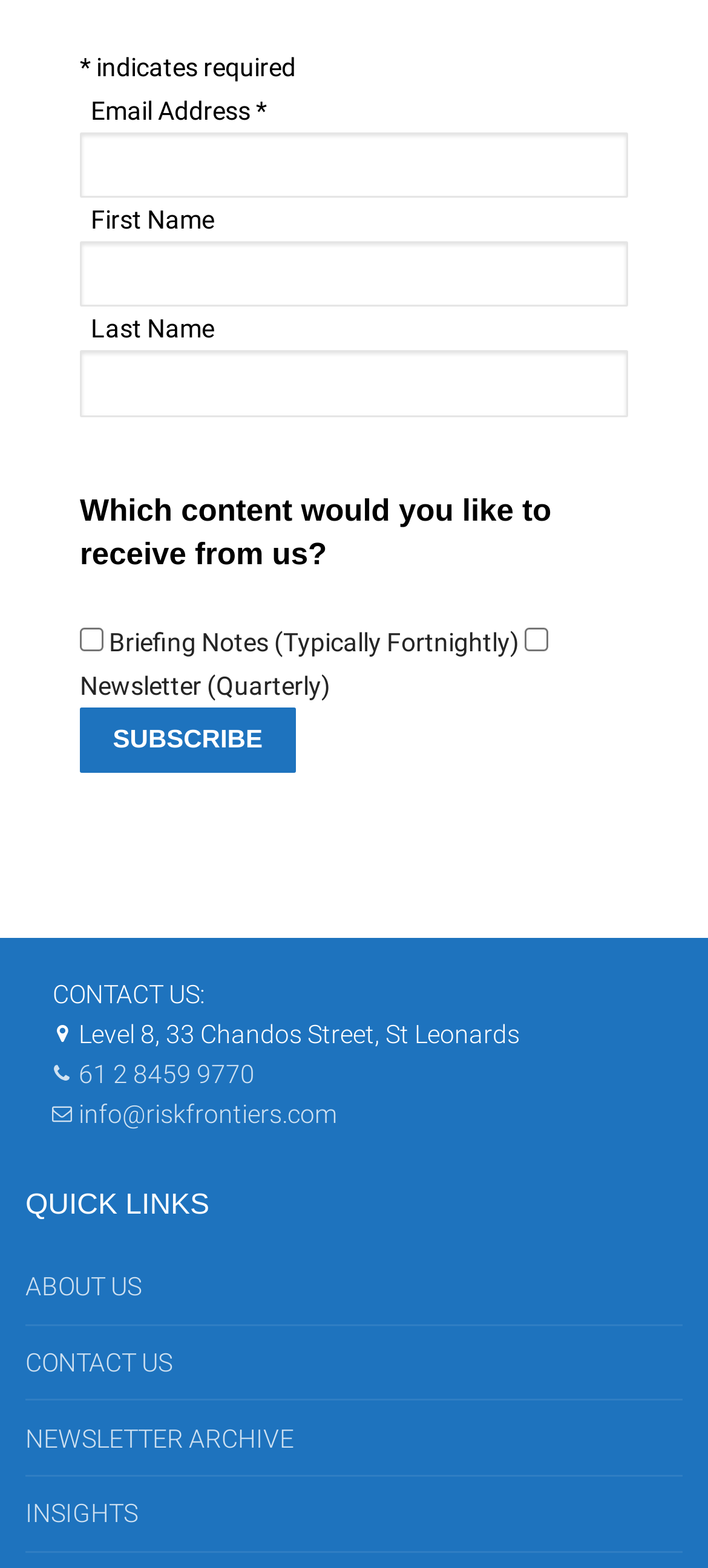What is the address of the company?
Give a single word or phrase answer based on the content of the image.

Level 8, 33 Chandos Street, St Leonards